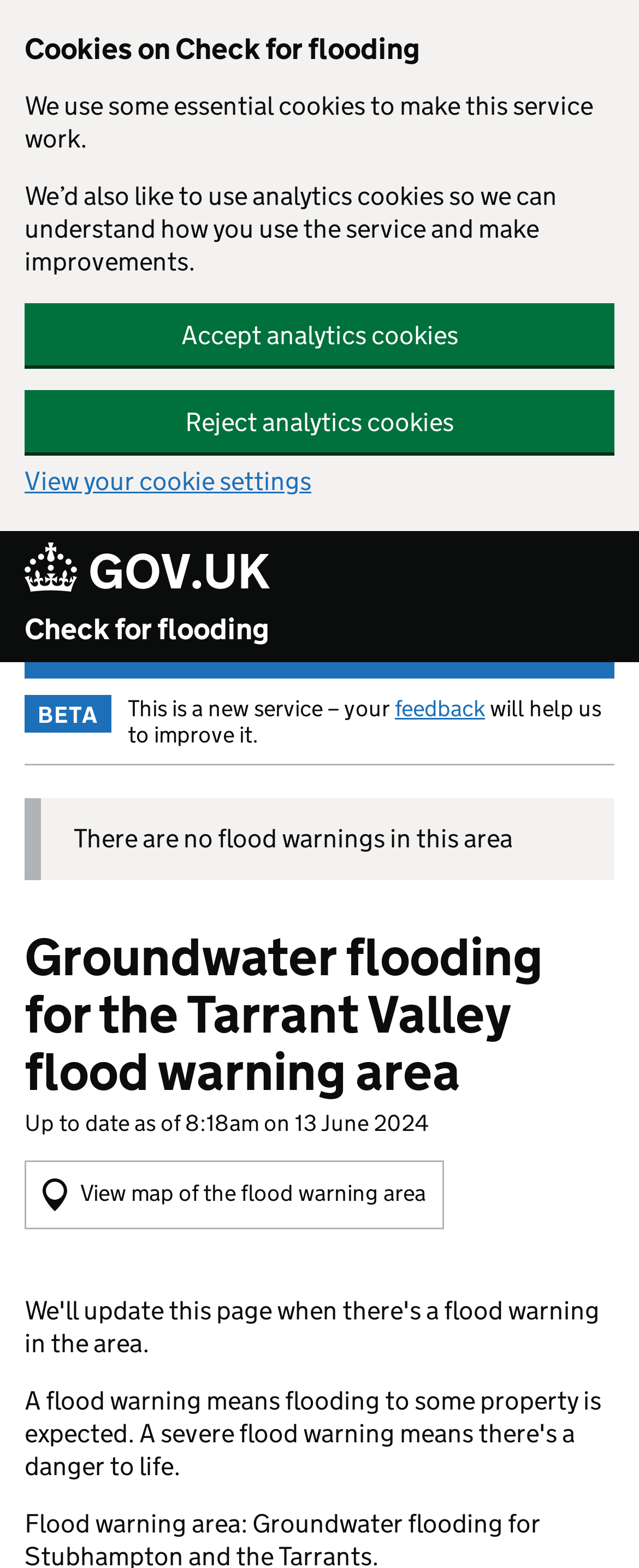What is the time of the last update of the flood information?
Can you provide a detailed and comprehensive answer to the question?

I found the answer by looking at the time element that says 'Up to date as of 8:18am on 13 June 2024'.